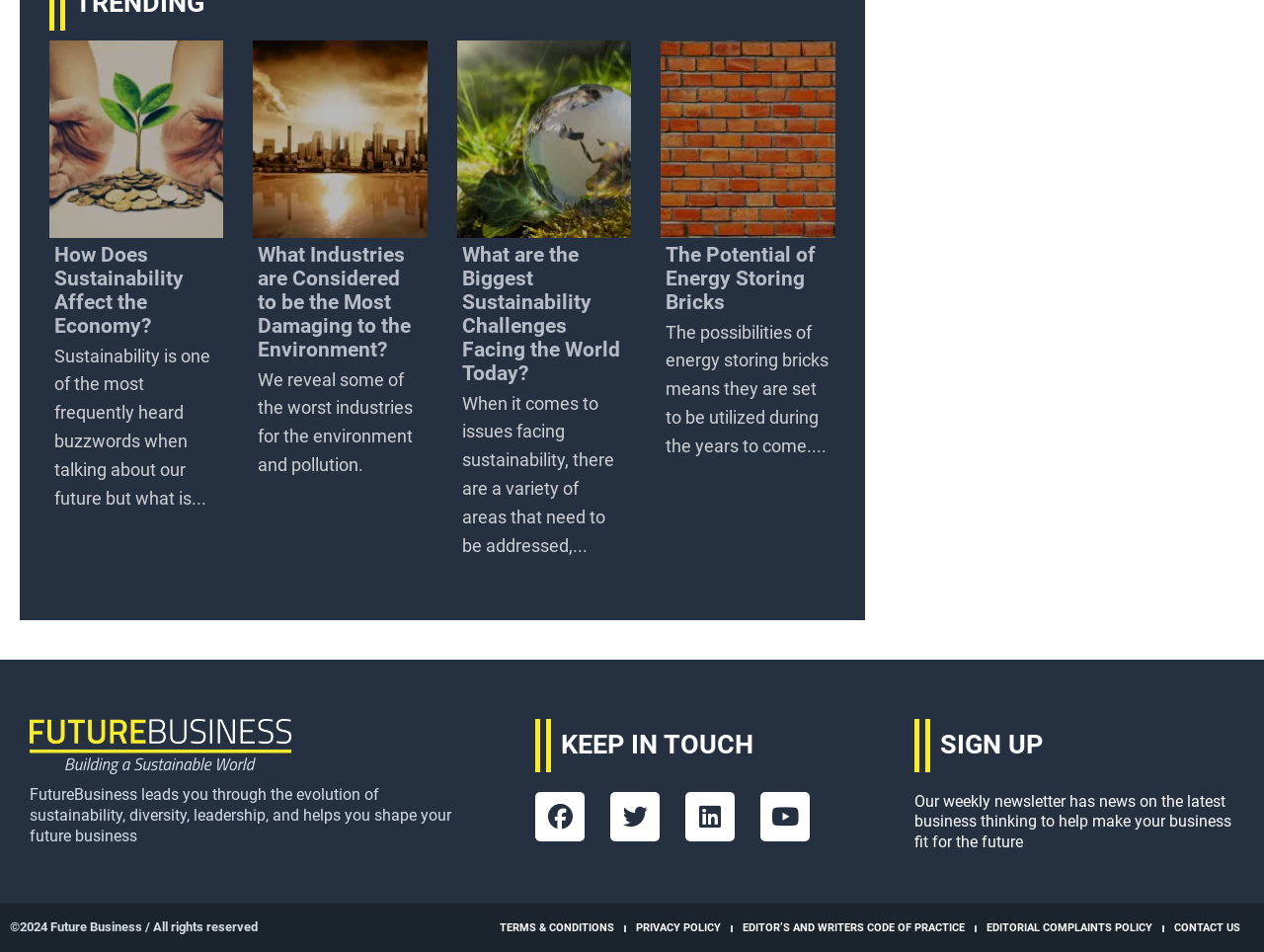What type of content can you find on this webpage?
Using the image, provide a concise answer in one word or a short phrase.

Articles and links